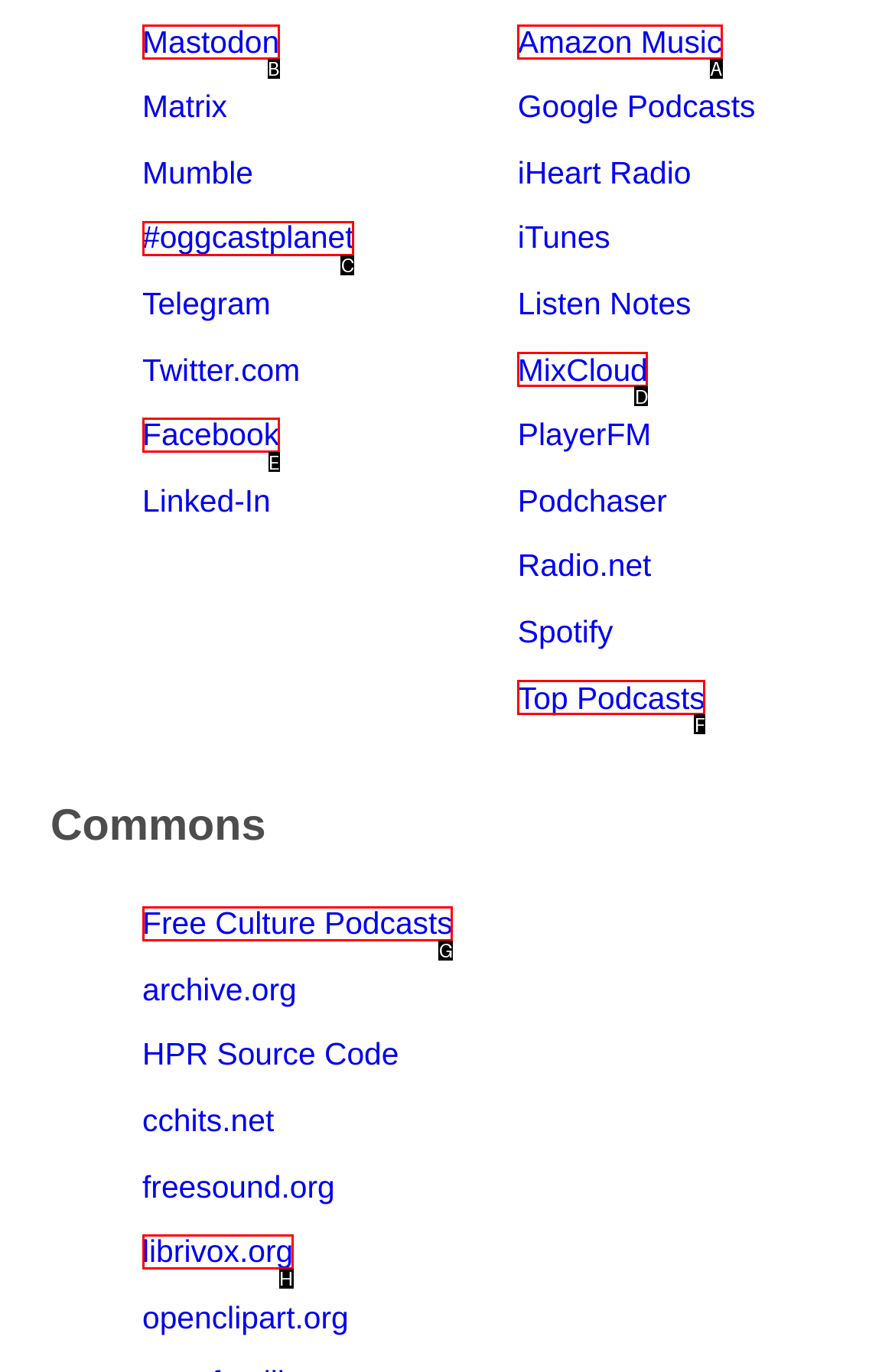Determine the letter of the UI element that you need to click to perform the task: Click on Mastodon.
Provide your answer with the appropriate option's letter.

B